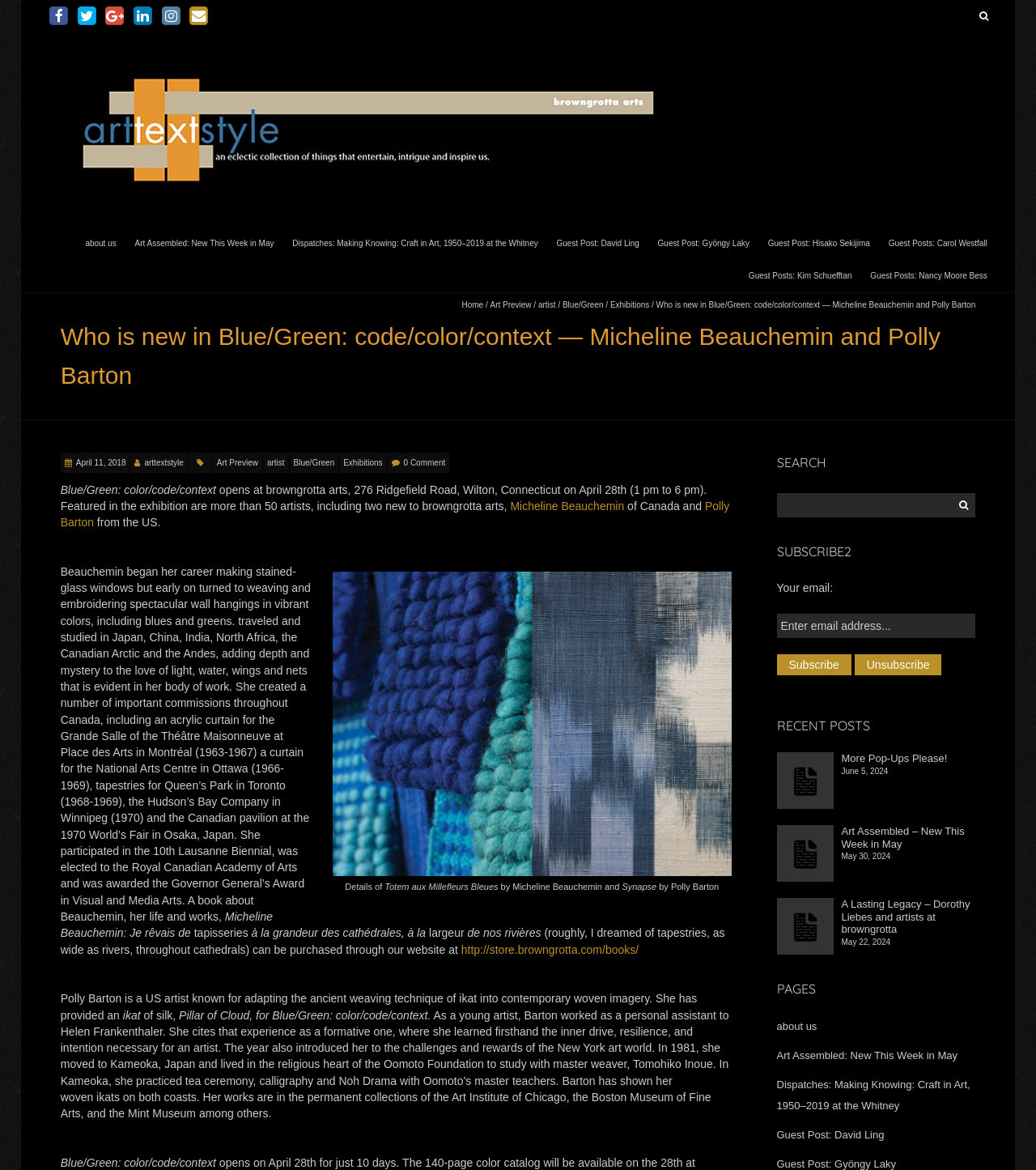Determine the main headline of the webpage and provide its text.

Who is new in Blue/Green: code/color/context — Micheline Beauchemin and Polly Barton